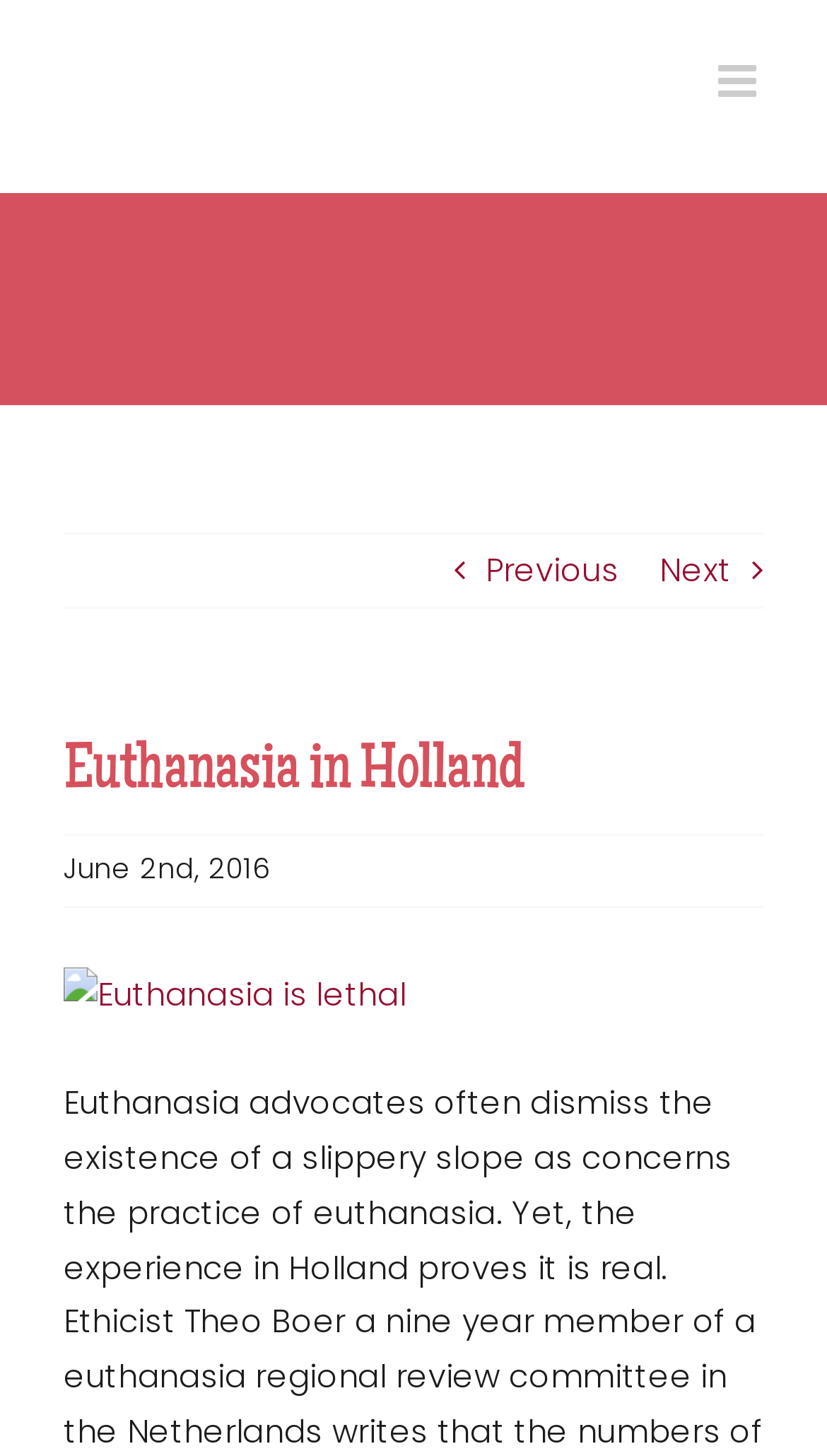Use a single word or phrase to answer this question: 
What is the link below the title?

Euthanasia is lethal